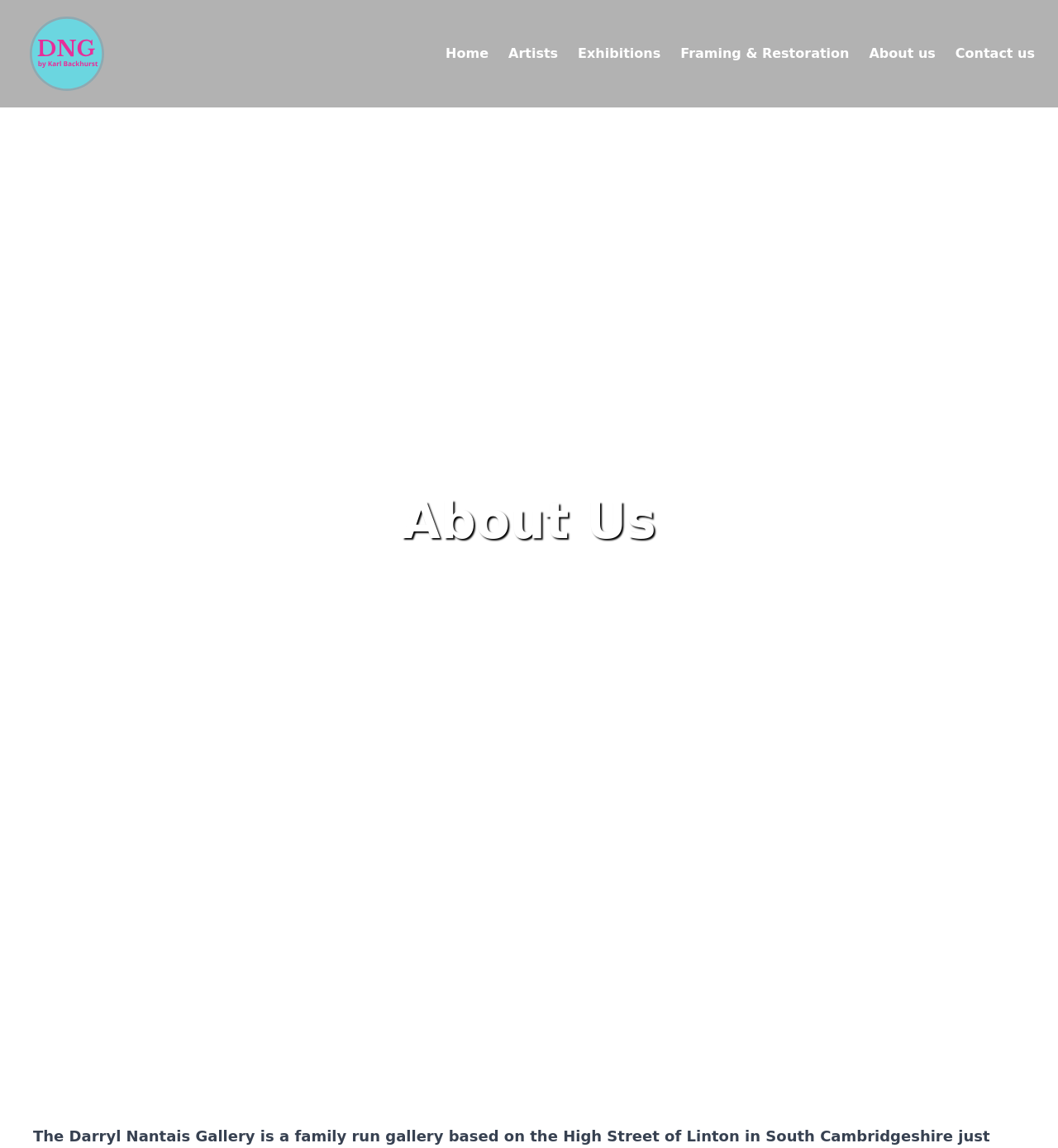Is there an image on the page?
Please provide a single word or phrase as your answer based on the image.

Yes